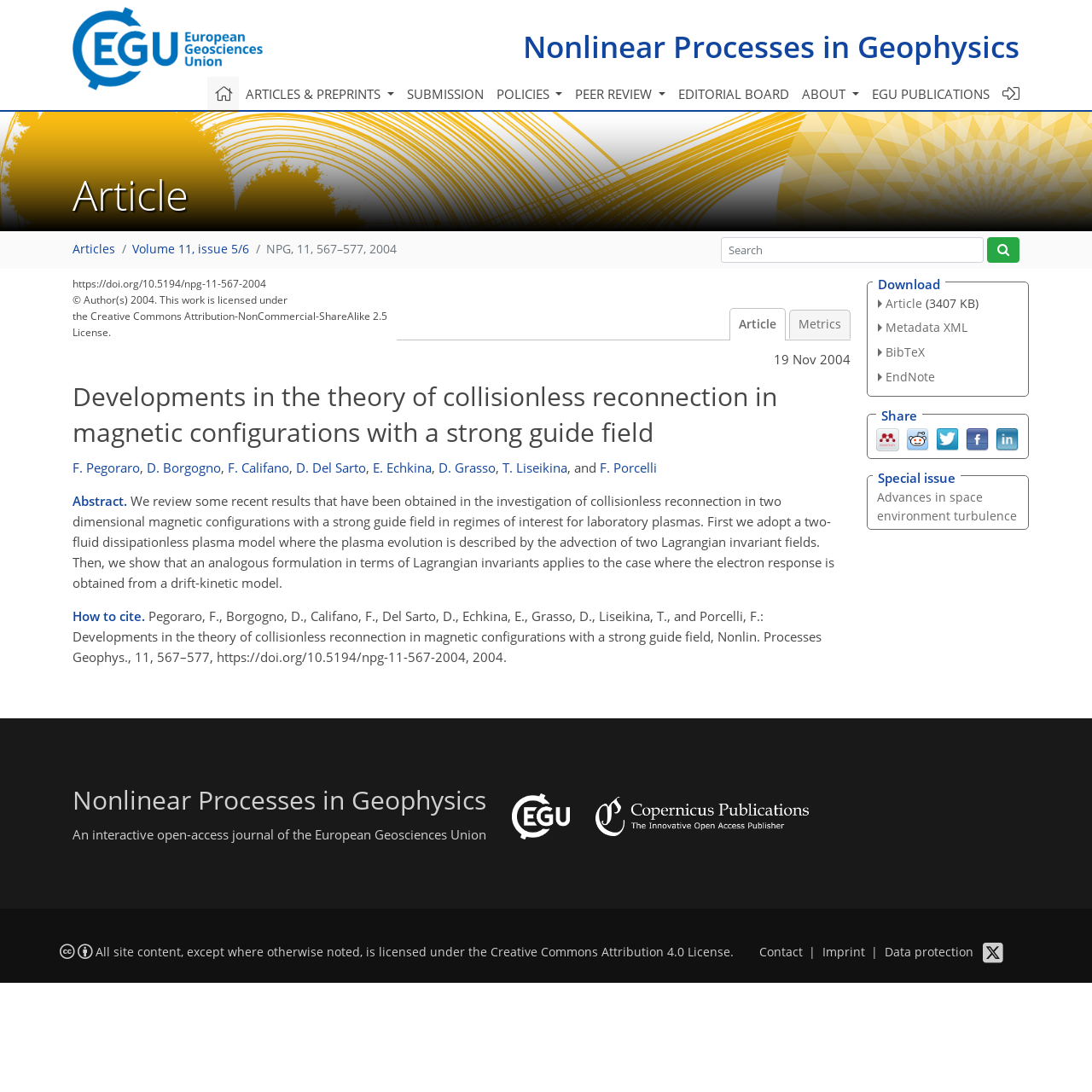Please find the bounding box coordinates of the clickable region needed to complete the following instruction: "Search for articles". The bounding box coordinates must consist of four float numbers between 0 and 1, i.e., [left, top, right, bottom].

[0.66, 0.218, 0.901, 0.24]